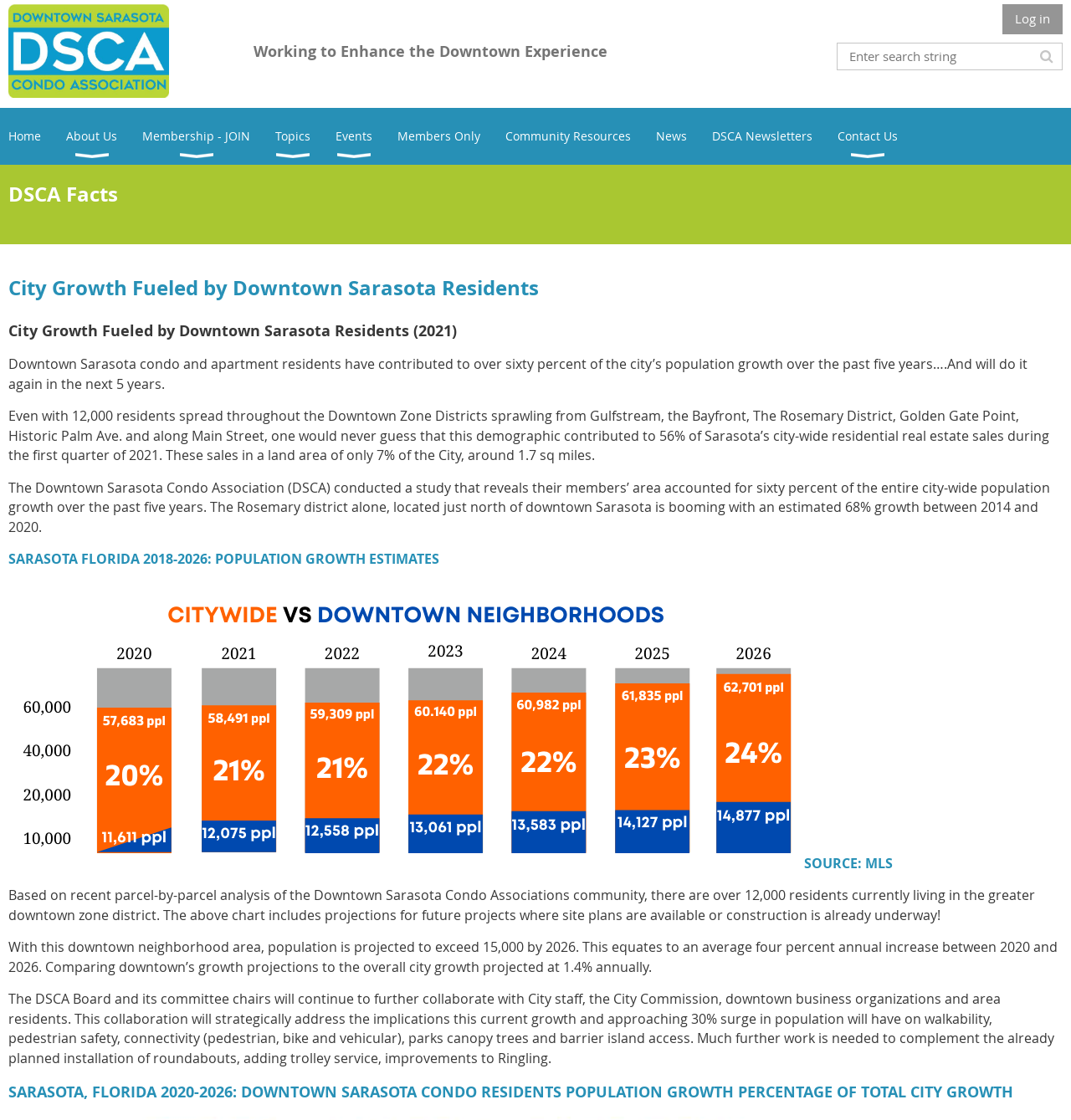Answer the following inquiry with a single word or phrase:
How many residents are currently living in the greater downtown zone district?

Over 12,000